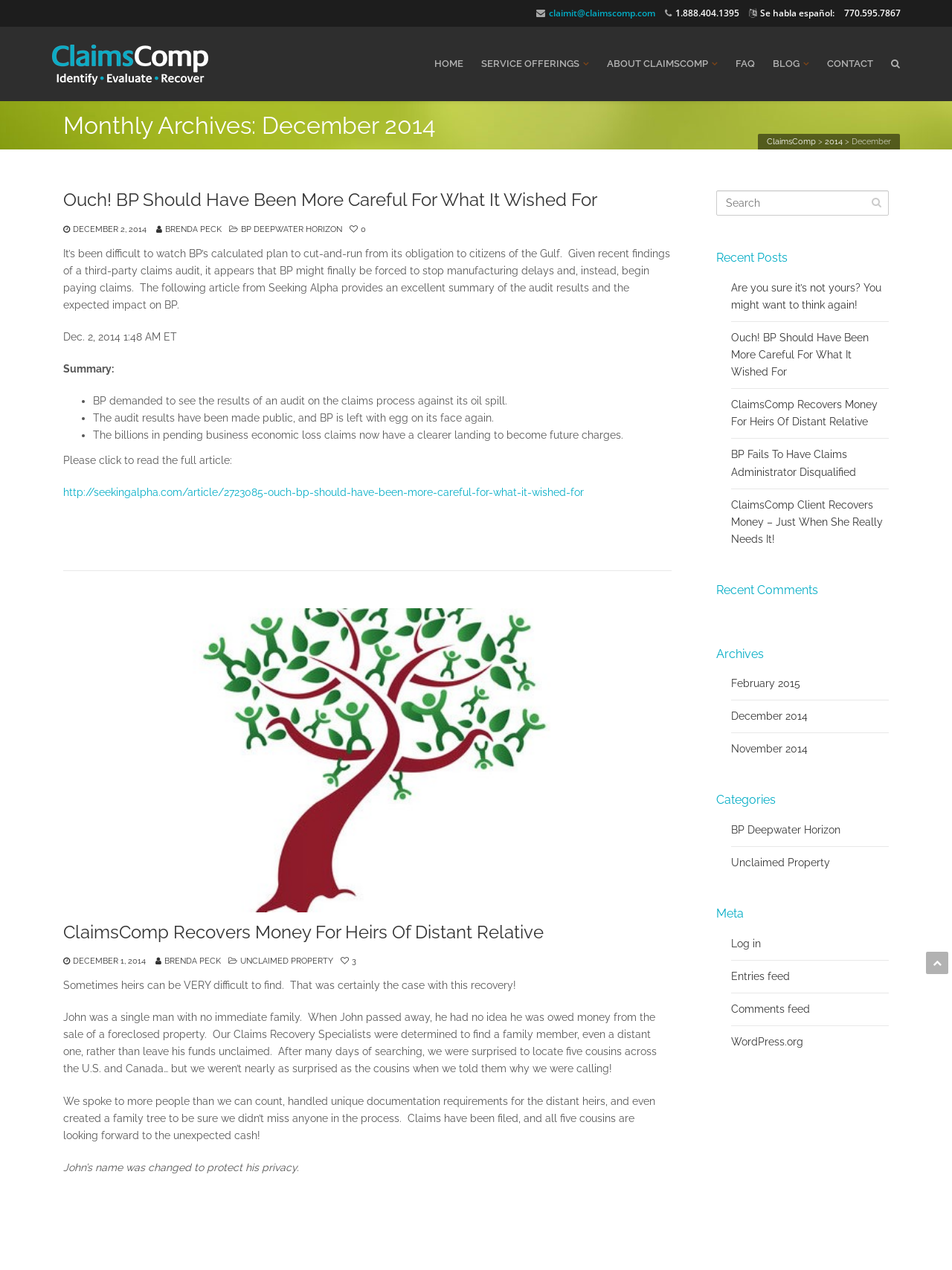Answer this question in one word or a short phrase: What is the name of the company that recovered money for John's heirs?

ClaimsComp